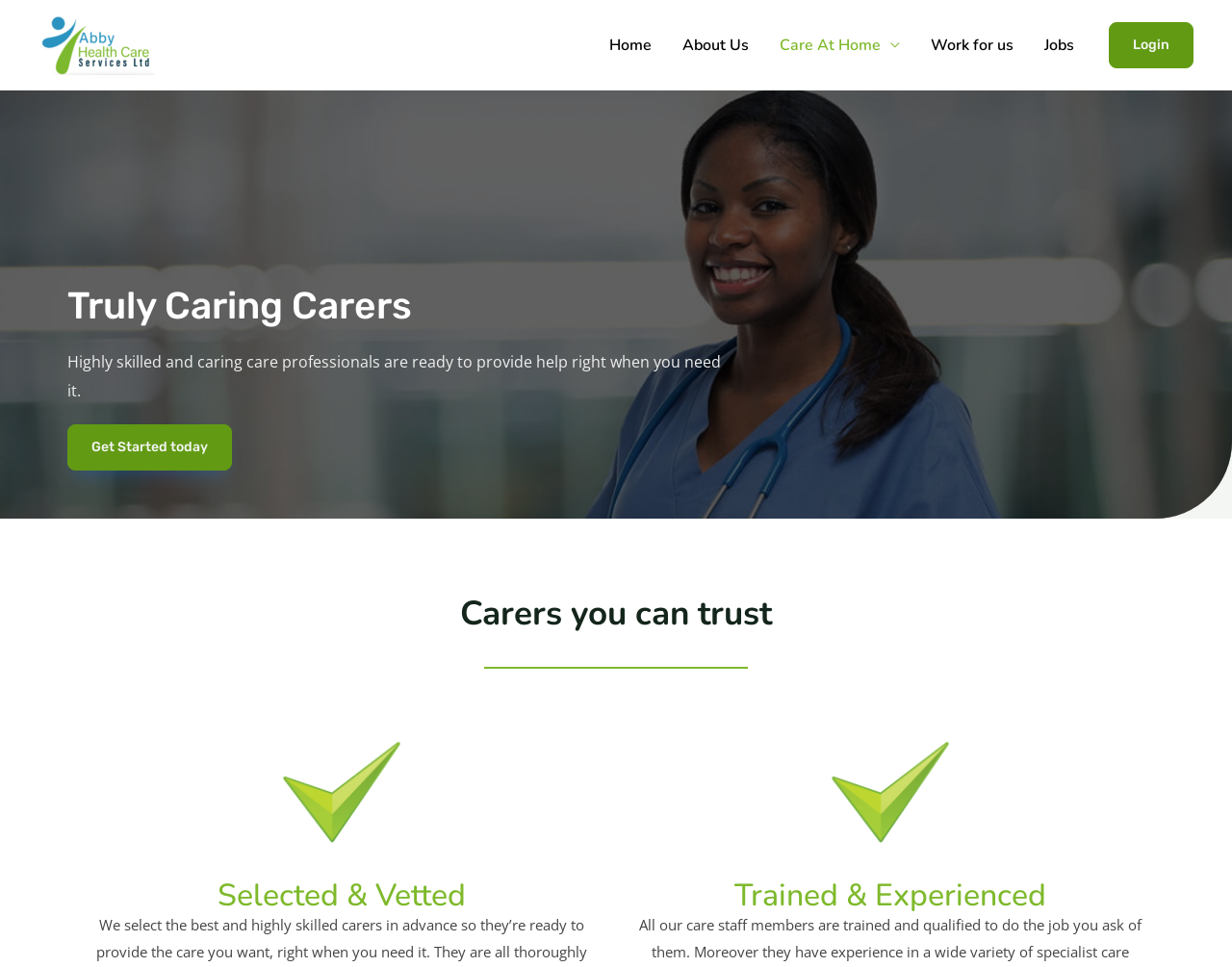Please specify the bounding box coordinates in the format (top-left x, top-left y, bottom-right x, bottom-right y), with values ranging from 0 to 1. Identify the bounding box for the UI component described as follows: About Us

[0.546, 0.012, 0.625, 0.082]